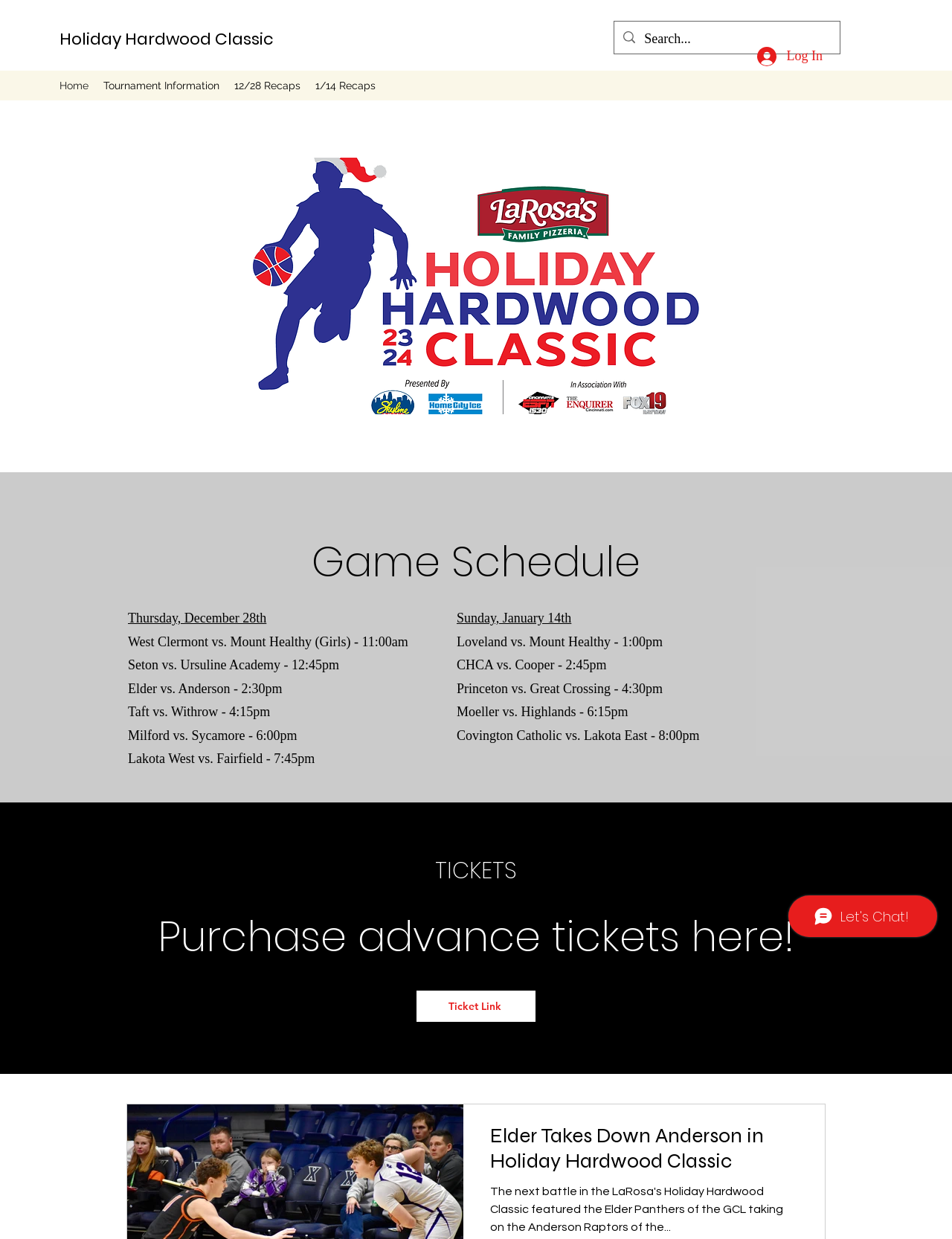Given the content of the image, can you provide a detailed answer to the question?
What is the name of the tournament?

The name of the tournament can be found in the StaticText element with the text 'Holiday Hardwood Classic' at coordinates [0.062, 0.022, 0.287, 0.041]. This element is a child of the Root Element and is likely a prominent heading on the webpage.